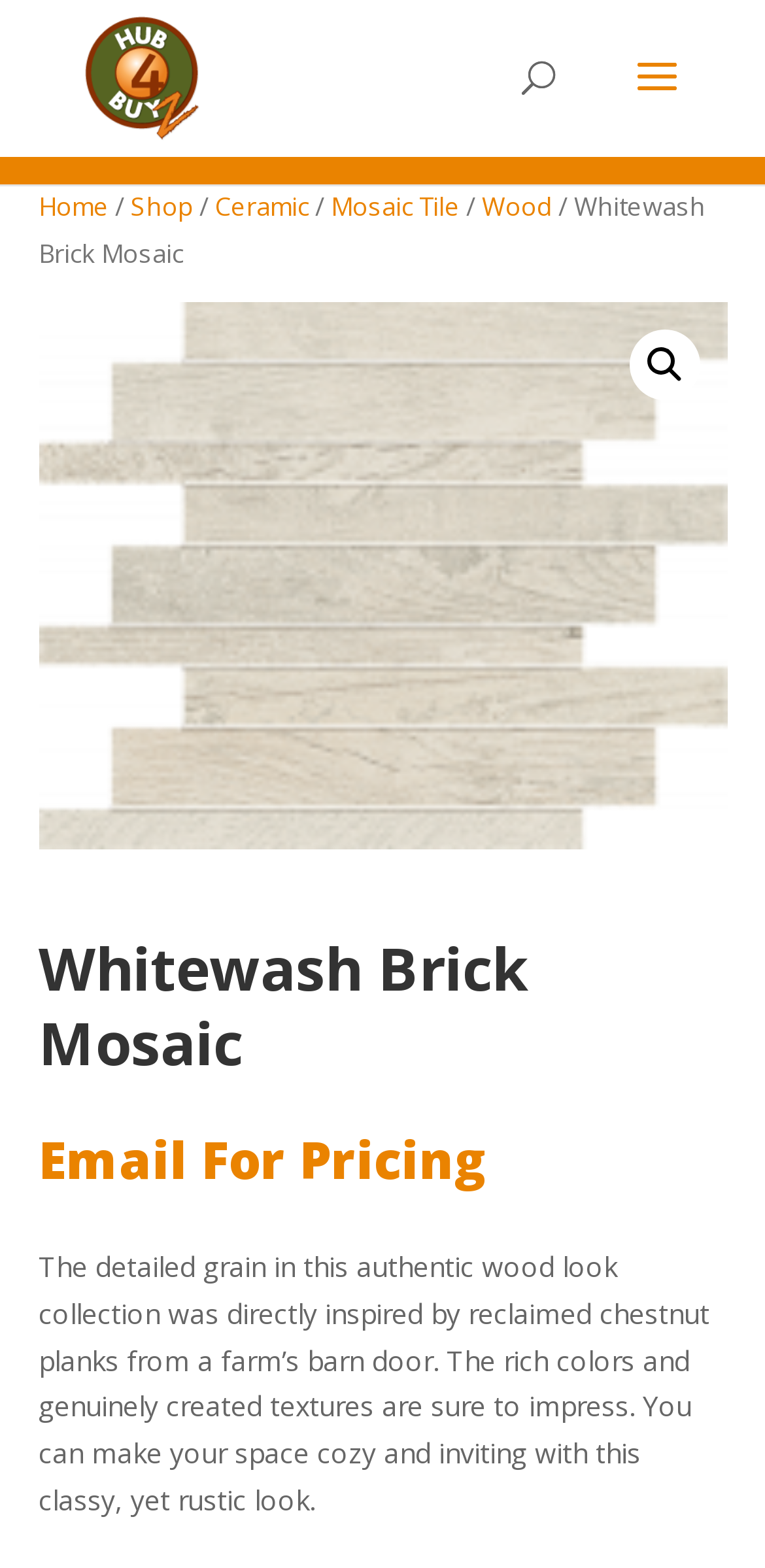Identify the bounding box coordinates of the area you need to click to perform the following instruction: "explore Mosaic Tile products".

[0.432, 0.12, 0.601, 0.143]